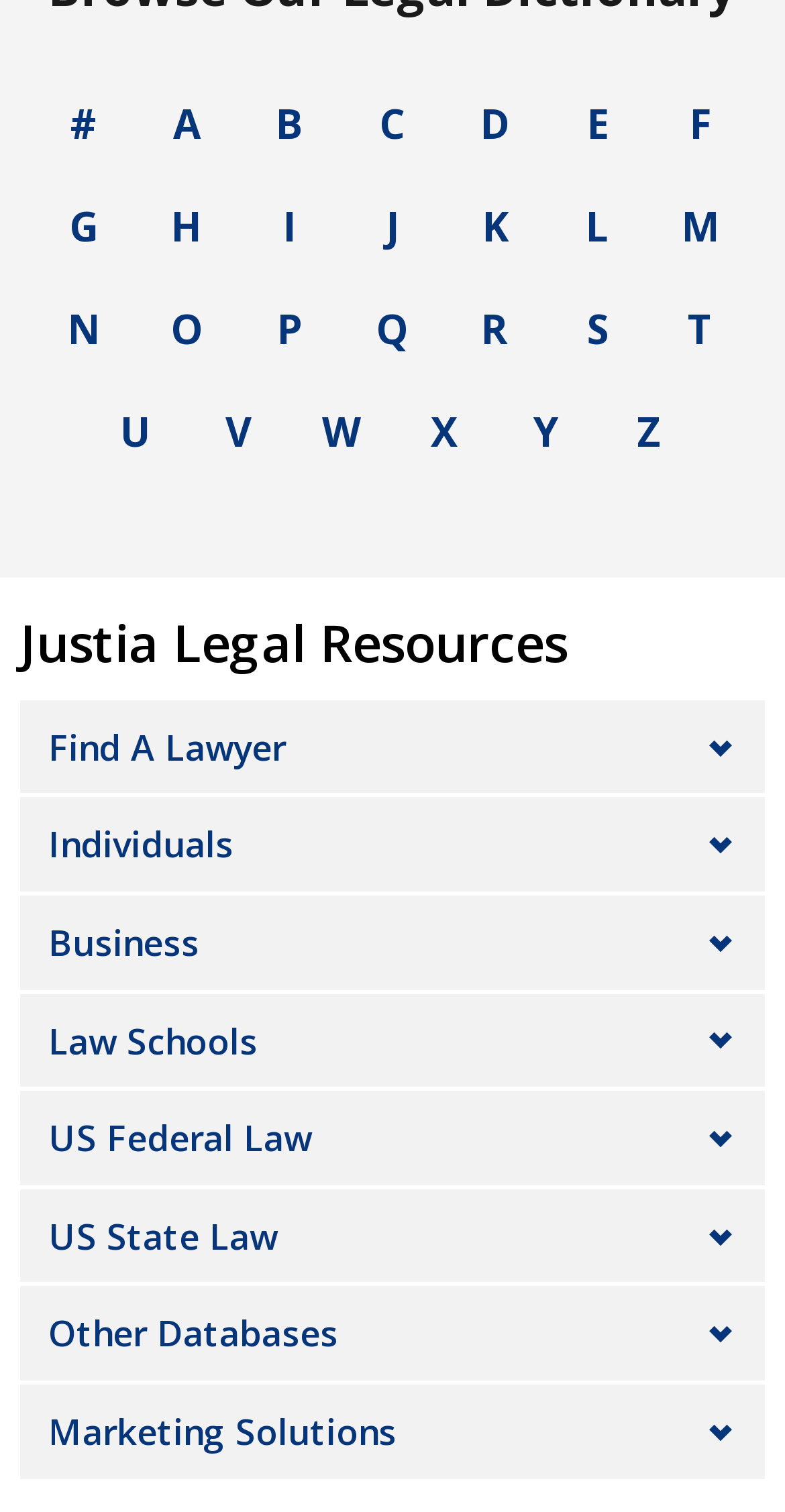Please determine the bounding box coordinates for the UI element described here. Use the format (top-left x, top-left y, bottom-right x, bottom-right y) with values bounded between 0 and 1: Odoo Apps

None